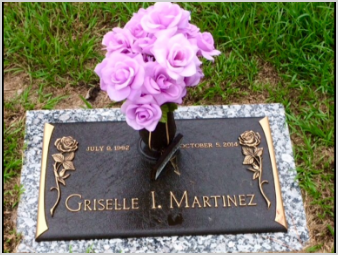Give a thorough explanation of the elements present in the image.

The image depicts a grave marker for Griselle I. Martinez, adorned with a vase of purple roses. The grave marker features a polished bronze surface with engraved text, displaying the name "Griselle I. Martinez" prominently at the center. Below her name, two dates are inscribed: "JULY 6, 1962" and "OCTOBER 5, 2014," marking her birth and passing, respectively. The gravestone is surrounded by lush green grass, providing a serene and respectful atmosphere, while floral decorations bring a touch of beauty and remembrance to the site. The intricate detailing on the edges of the marker includes rose motifs, symbolizing love and remembrance.